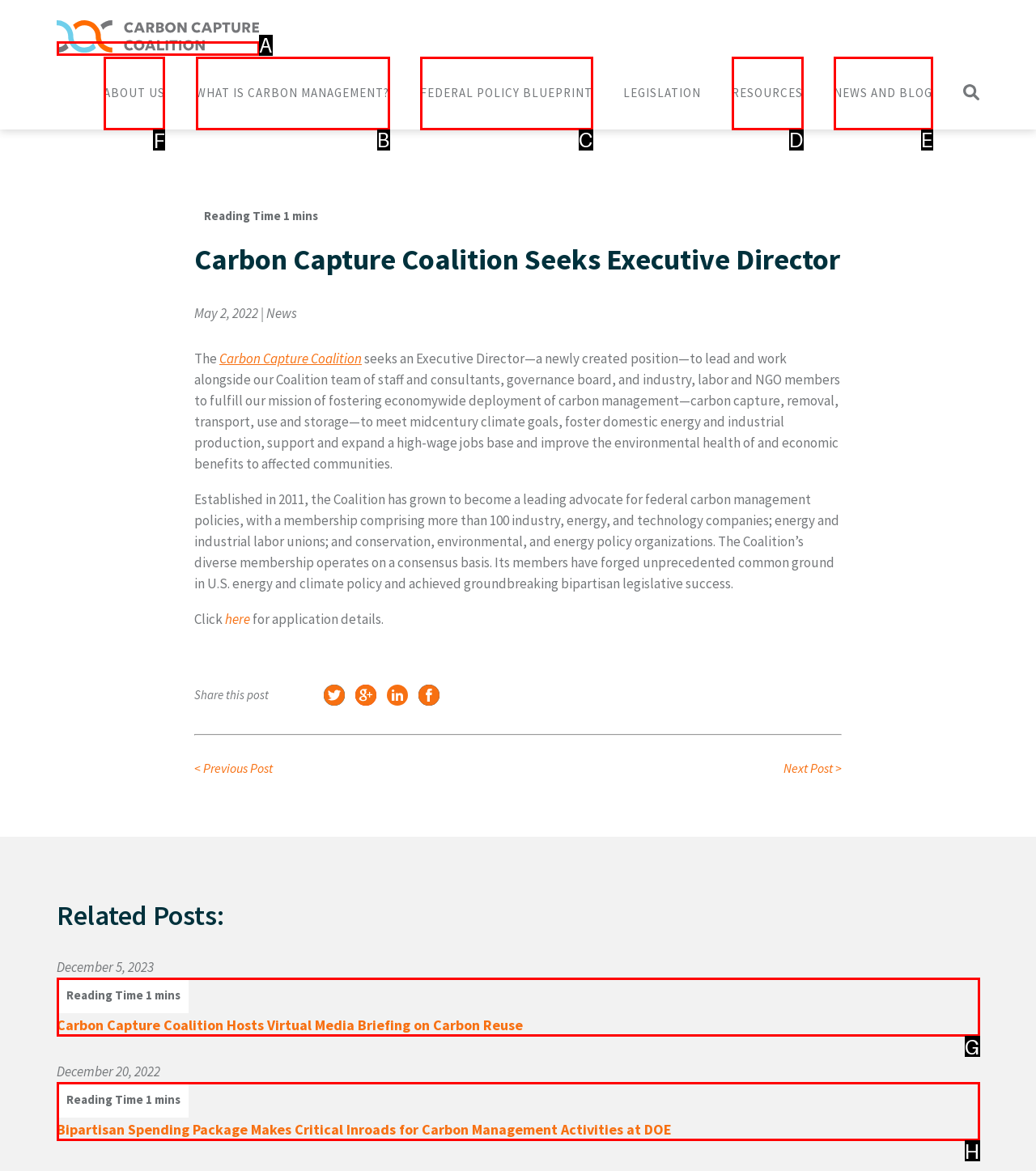Indicate which red-bounded element should be clicked to perform the task: Click the ABOUT US link Answer with the letter of the correct option.

F